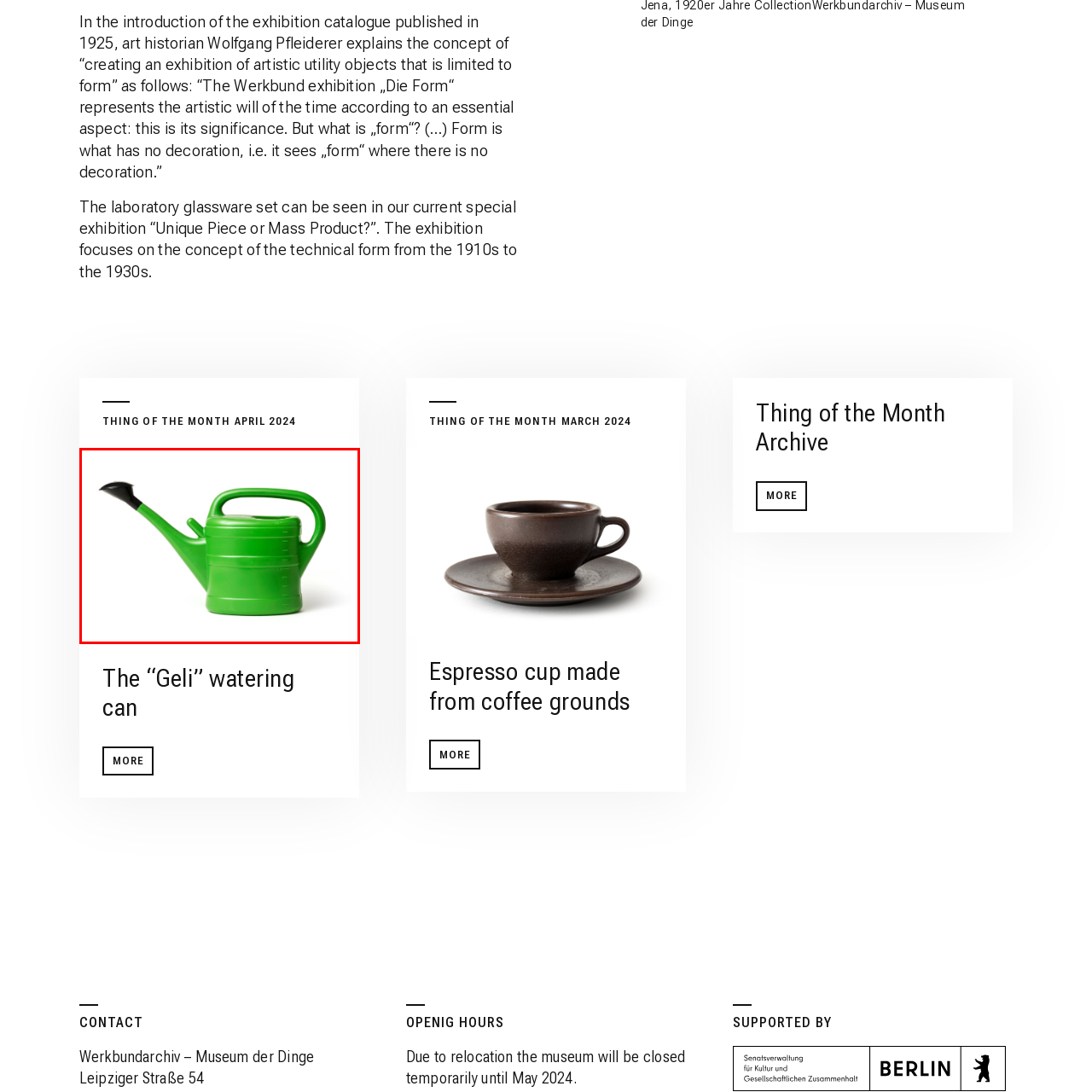Inspect the image surrounded by the red border and give a one-word or phrase answer to the question:
What is removable from the watering can?

The black shower head